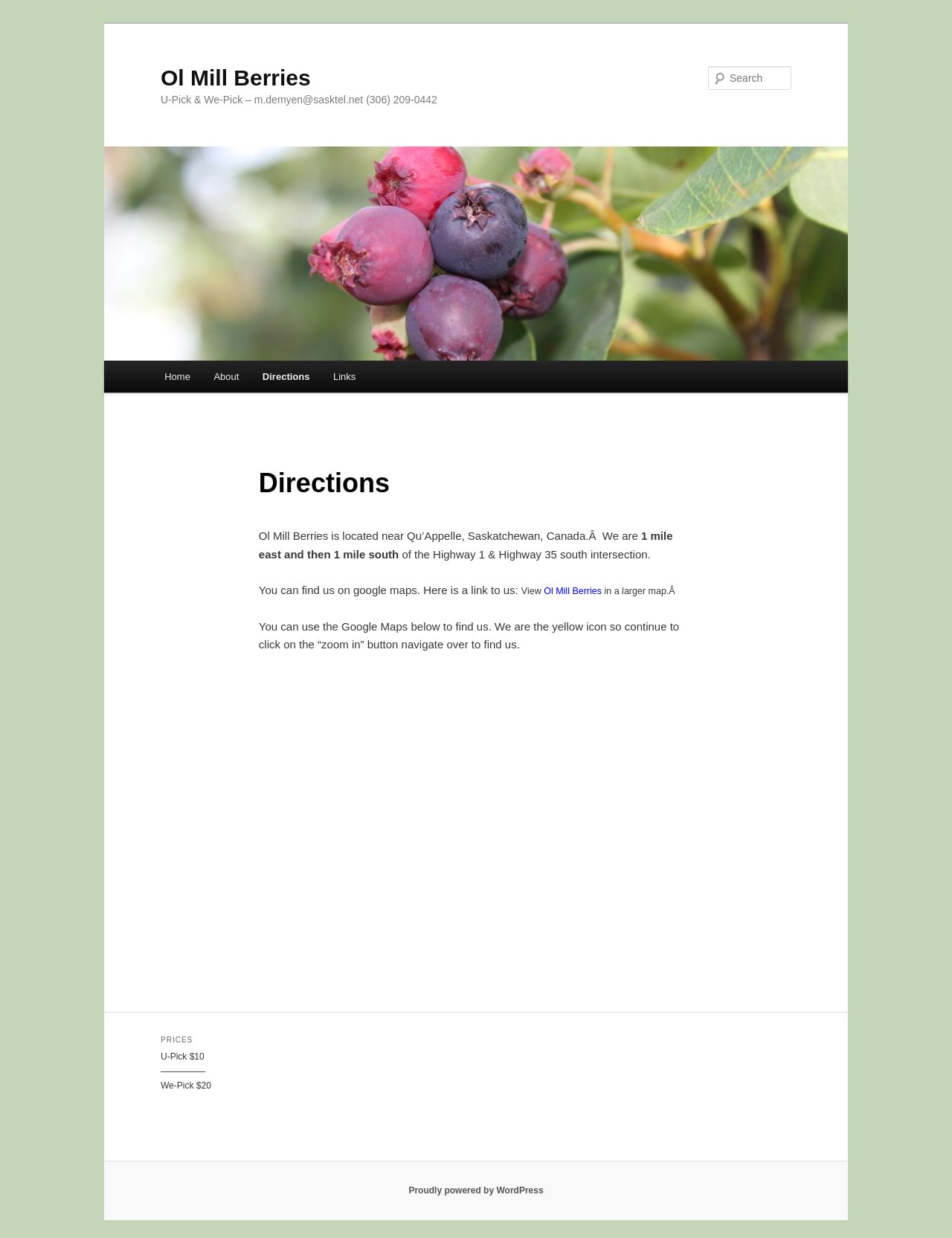Show the bounding box coordinates of the element that should be clicked to complete the task: "Contact Ol Mill Berries".

[0.169, 0.074, 0.62, 0.087]